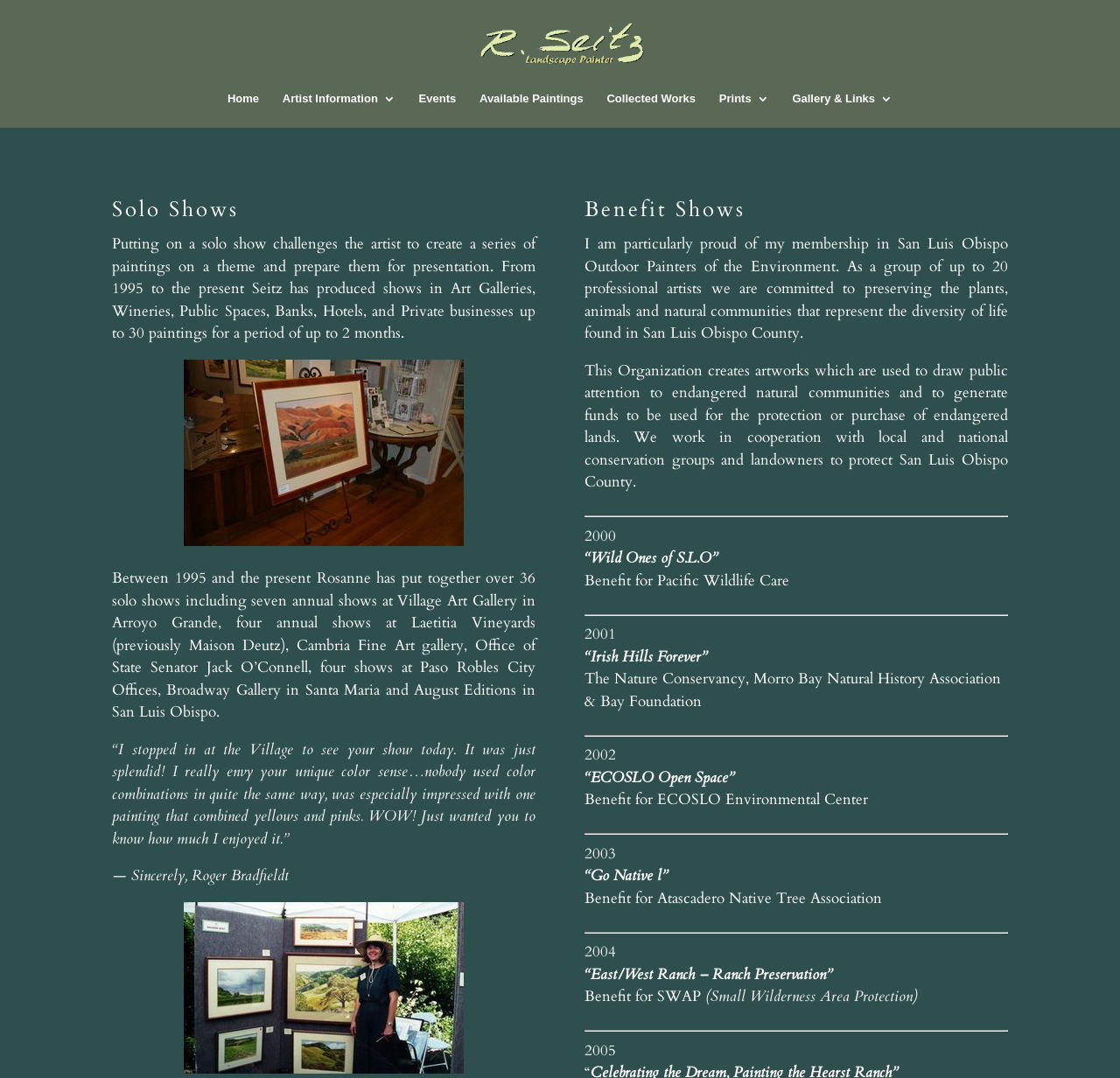Provide the bounding box coordinates, formatted as (top-left x, top-left y, bottom-right x, bottom-right y), with all values being floating point numbers between 0 and 1. Identify the bounding box of the UI element that matches the description: Prints

[0.642, 0.086, 0.686, 0.119]